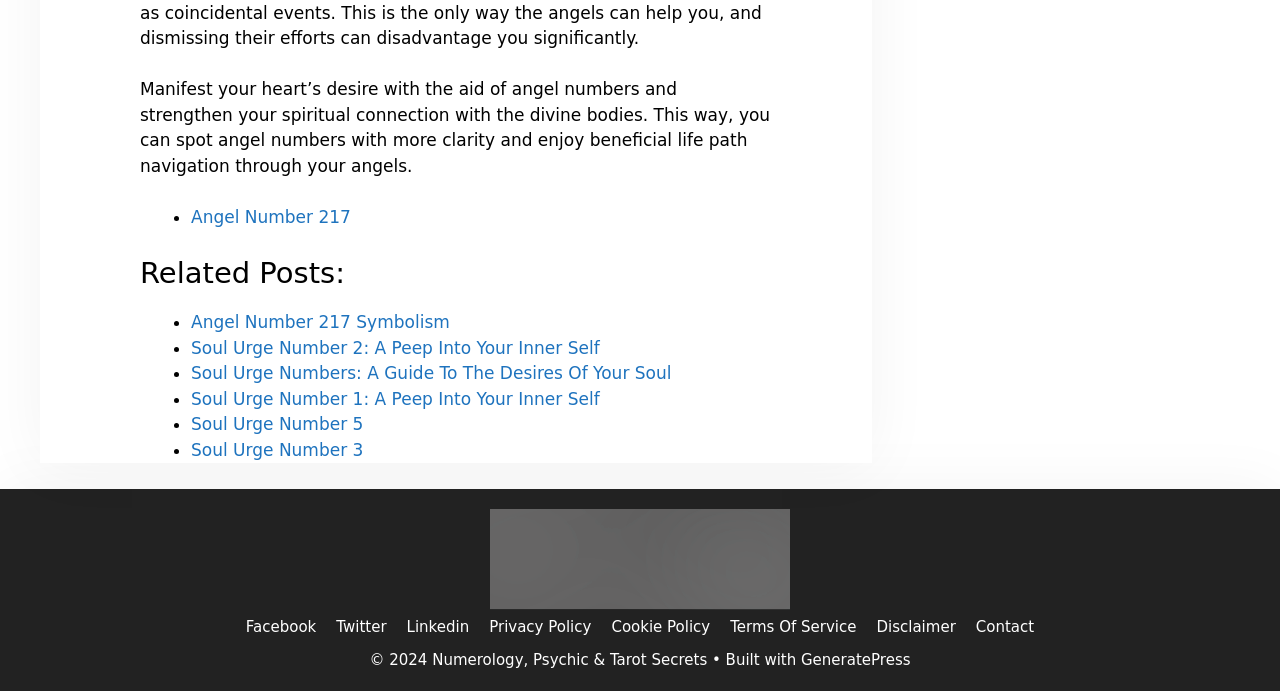Specify the bounding box coordinates of the element's area that should be clicked to execute the given instruction: "Read about Soul Urge Number 2". The coordinates should be four float numbers between 0 and 1, i.e., [left, top, right, bottom].

[0.149, 0.489, 0.468, 0.518]